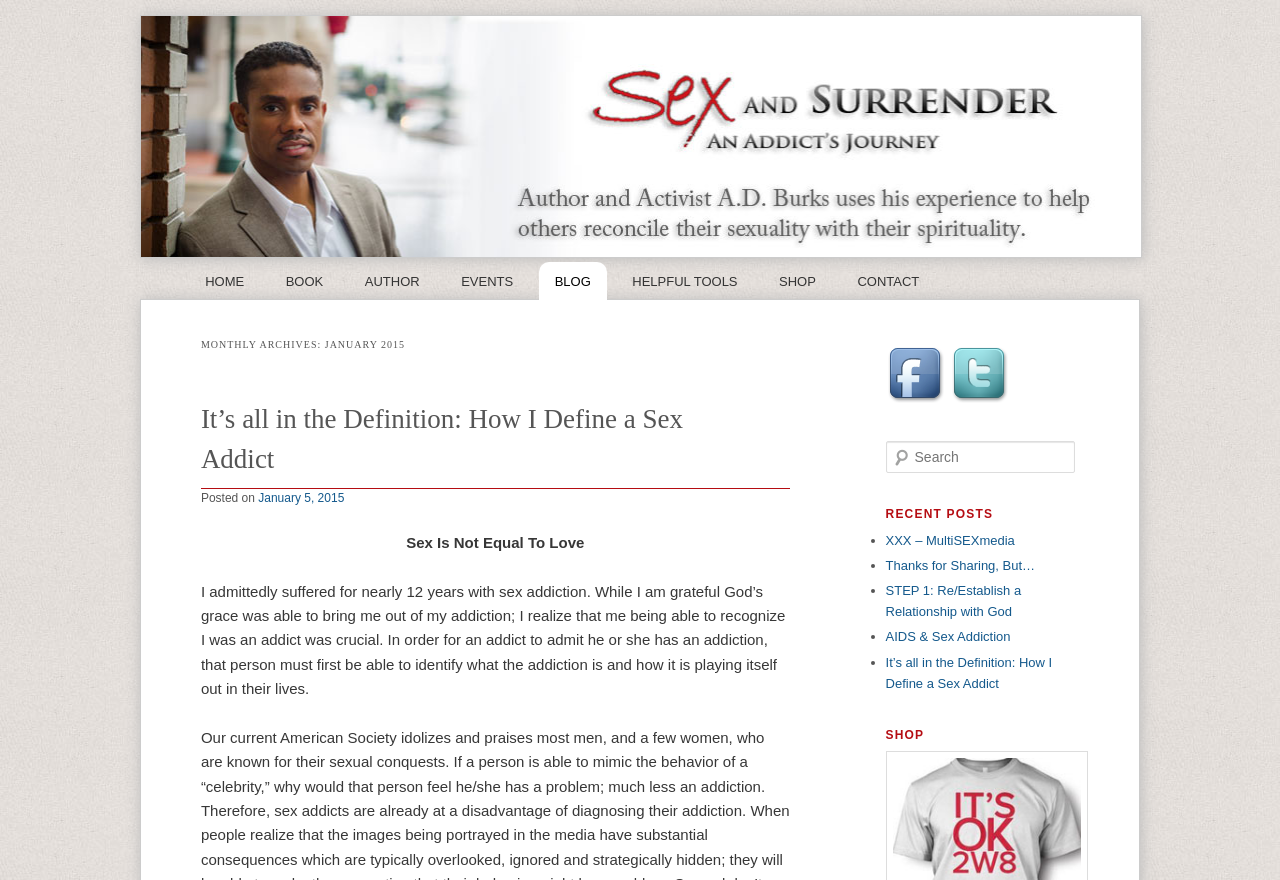Show the bounding box coordinates for the element that needs to be clicked to execute the following instruction: "Search for a keyword". Provide the coordinates in the form of four float numbers between 0 and 1, i.e., [left, top, right, bottom].

[0.692, 0.501, 0.84, 0.537]